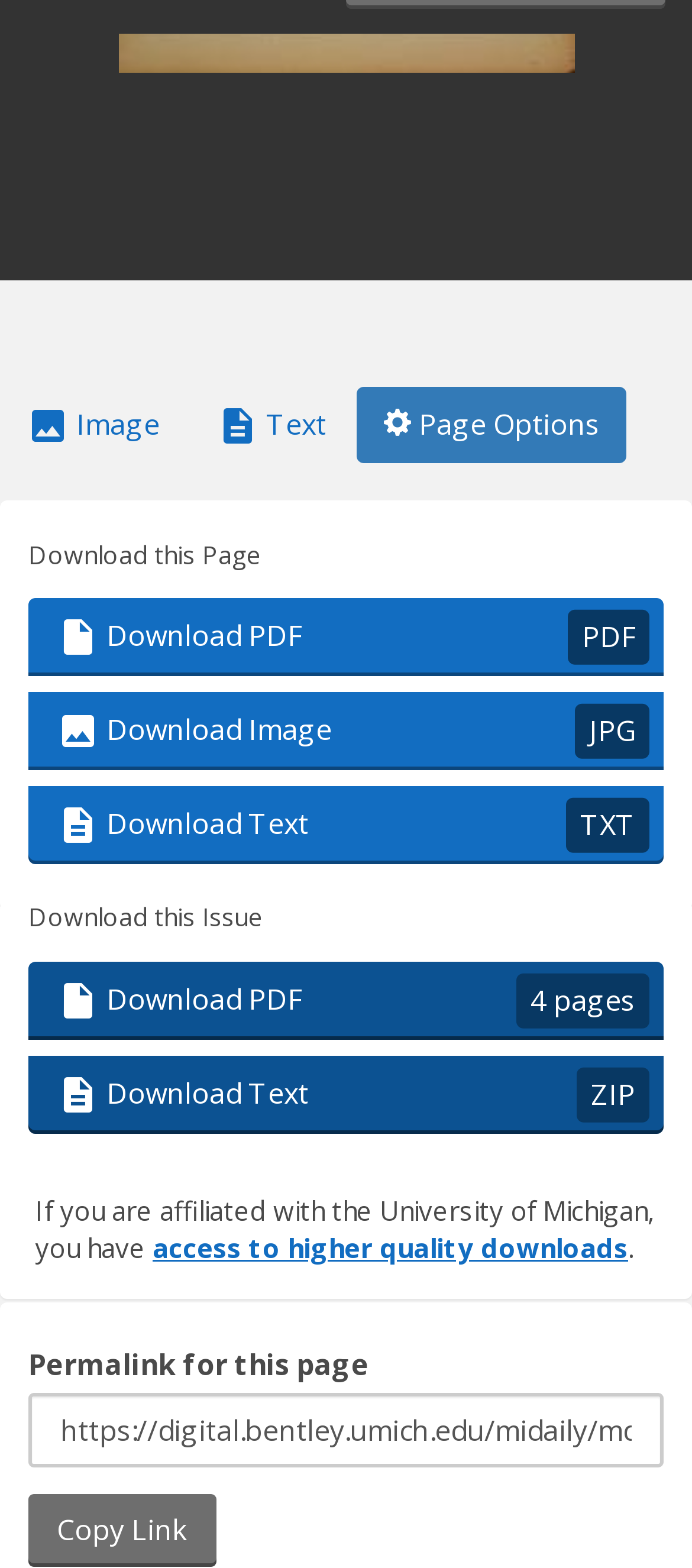Please locate the clickable area by providing the bounding box coordinates to follow this instruction: "Download PDF".

[0.041, 0.382, 0.959, 0.432]